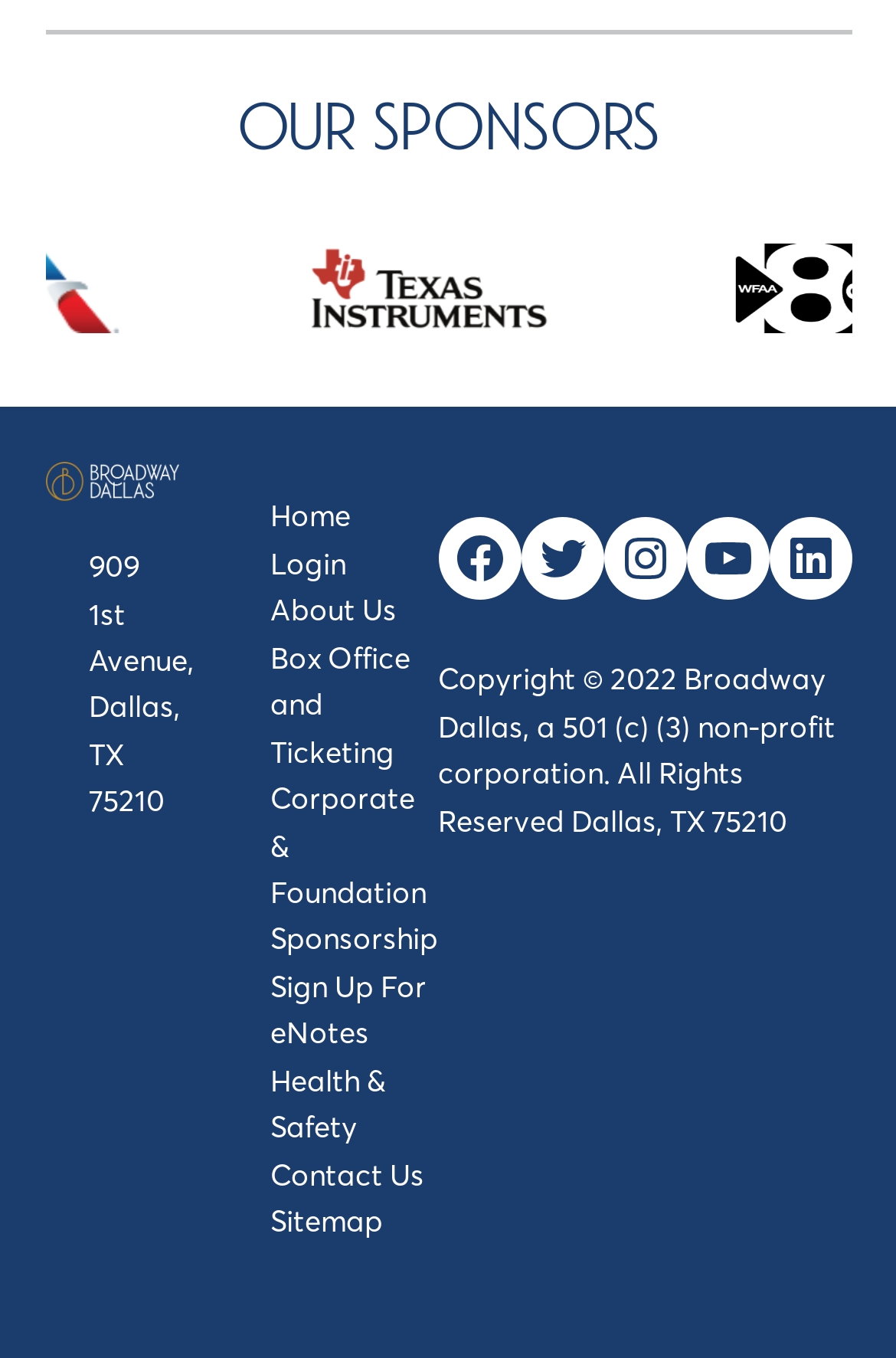Please determine the bounding box coordinates of the clickable area required to carry out the following instruction: "Learn about the company". The coordinates must be four float numbers between 0 and 1, represented as [left, top, right, bottom].

None